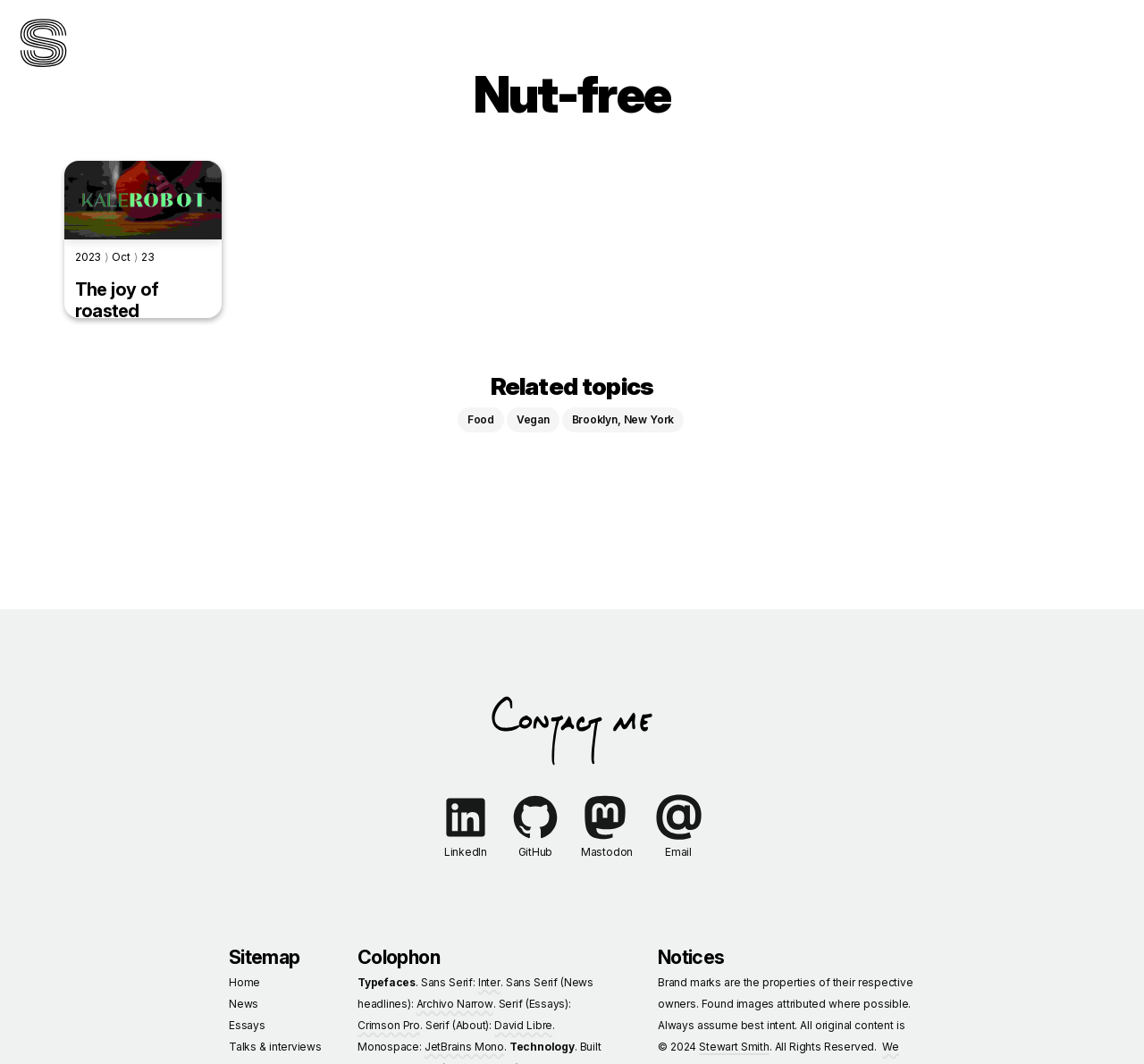Pinpoint the bounding box coordinates of the clickable area necessary to execute the following instruction: "View the article about roasted pumpkin tacos". The coordinates should be given as four float numbers between 0 and 1, namely [left, top, right, bottom].

[0.056, 0.151, 0.194, 0.299]